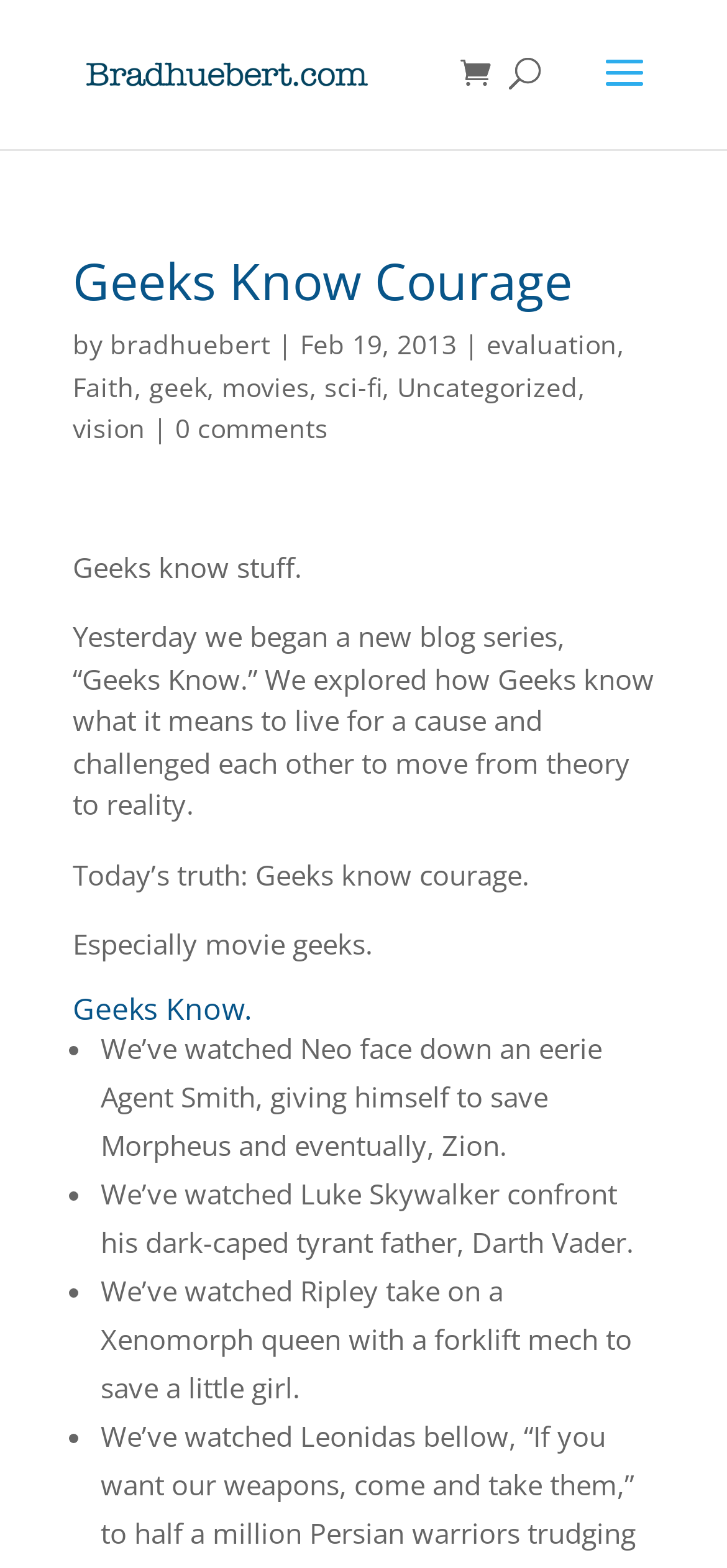Please respond in a single word or phrase: 
How many list items are there?

4